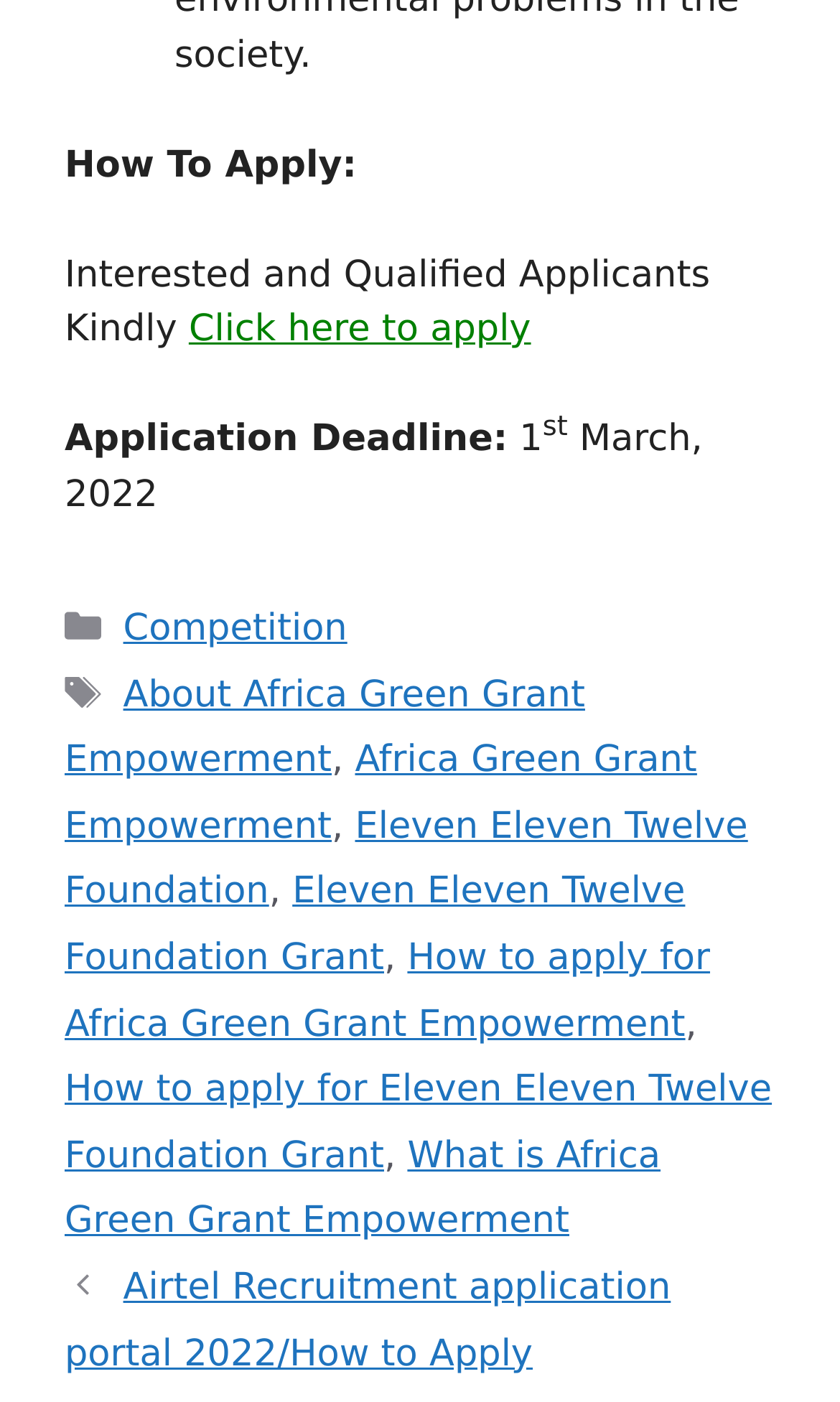Find and provide the bounding box coordinates for the UI element described with: "Eleven Eleven Twelve Foundation Grant".

[0.077, 0.621, 0.816, 0.699]